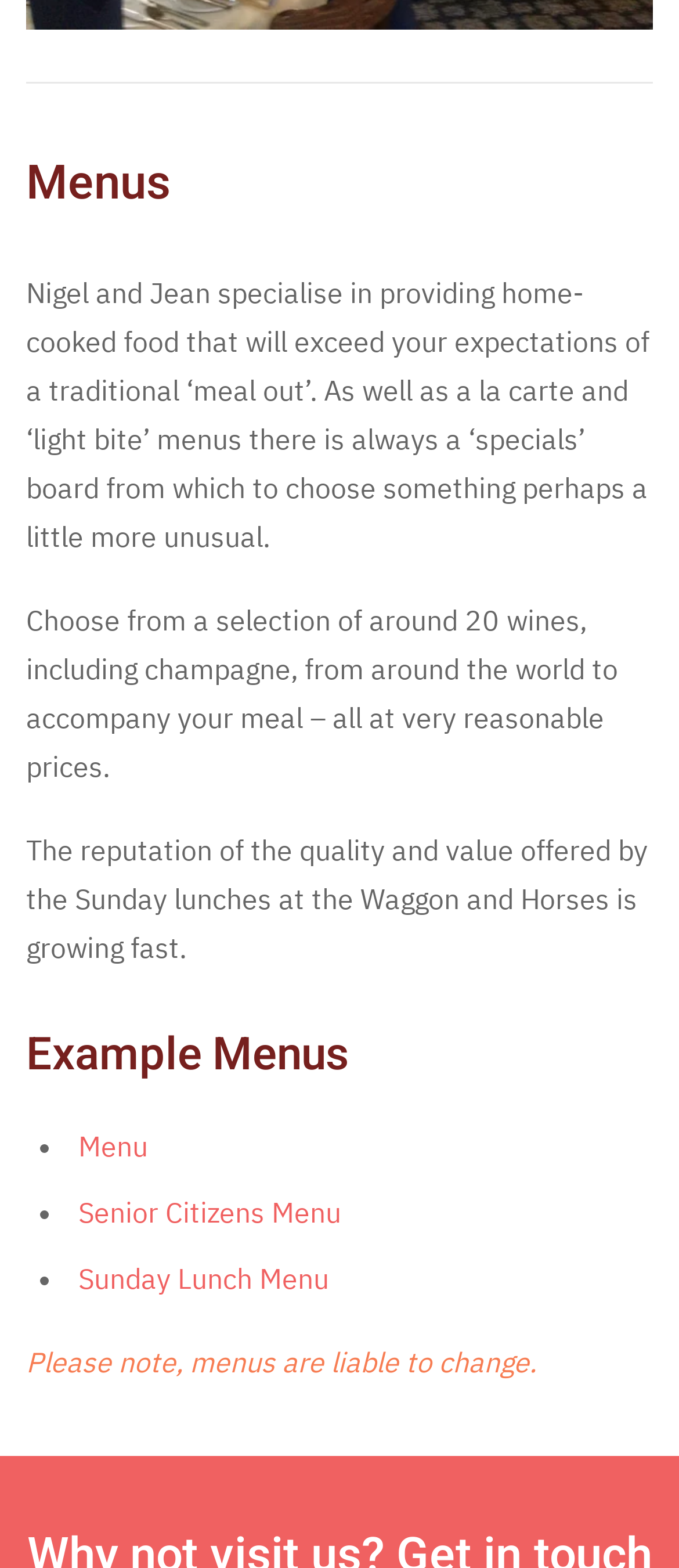What is the reputation of the Sunday lunches at the Waggon and Horses?
Please respond to the question thoroughly and include all relevant details.

The StaticText element mentions that the reputation of the quality and value offered by the Sunday lunches at the Waggon and Horses is growing fast.